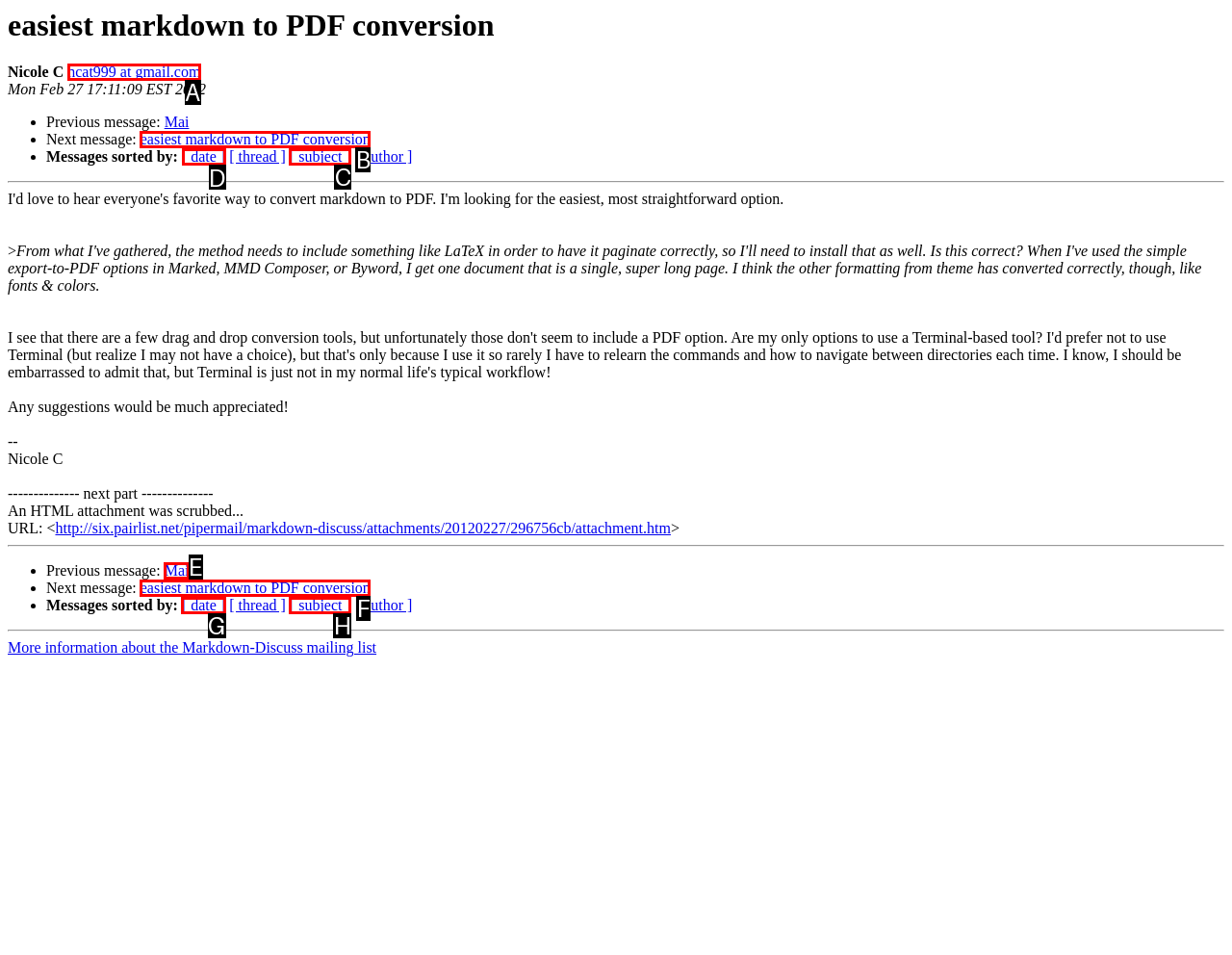Identify the letter of the UI element I need to click to carry out the following instruction: Sort messages by date

D